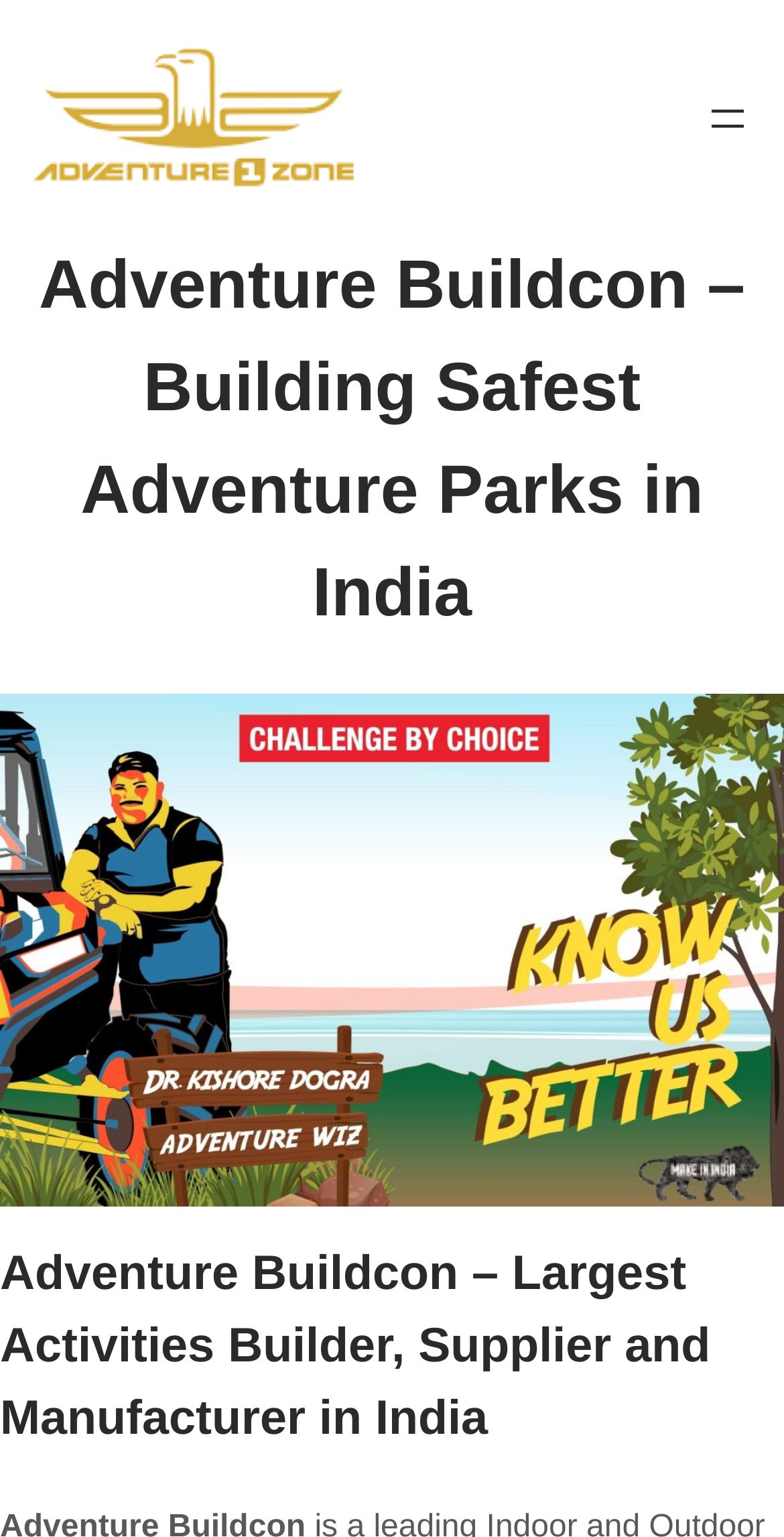Identify the text that serves as the heading for the webpage and generate it.

Adventure Buildcon – Building Safest Adventure Parks in India